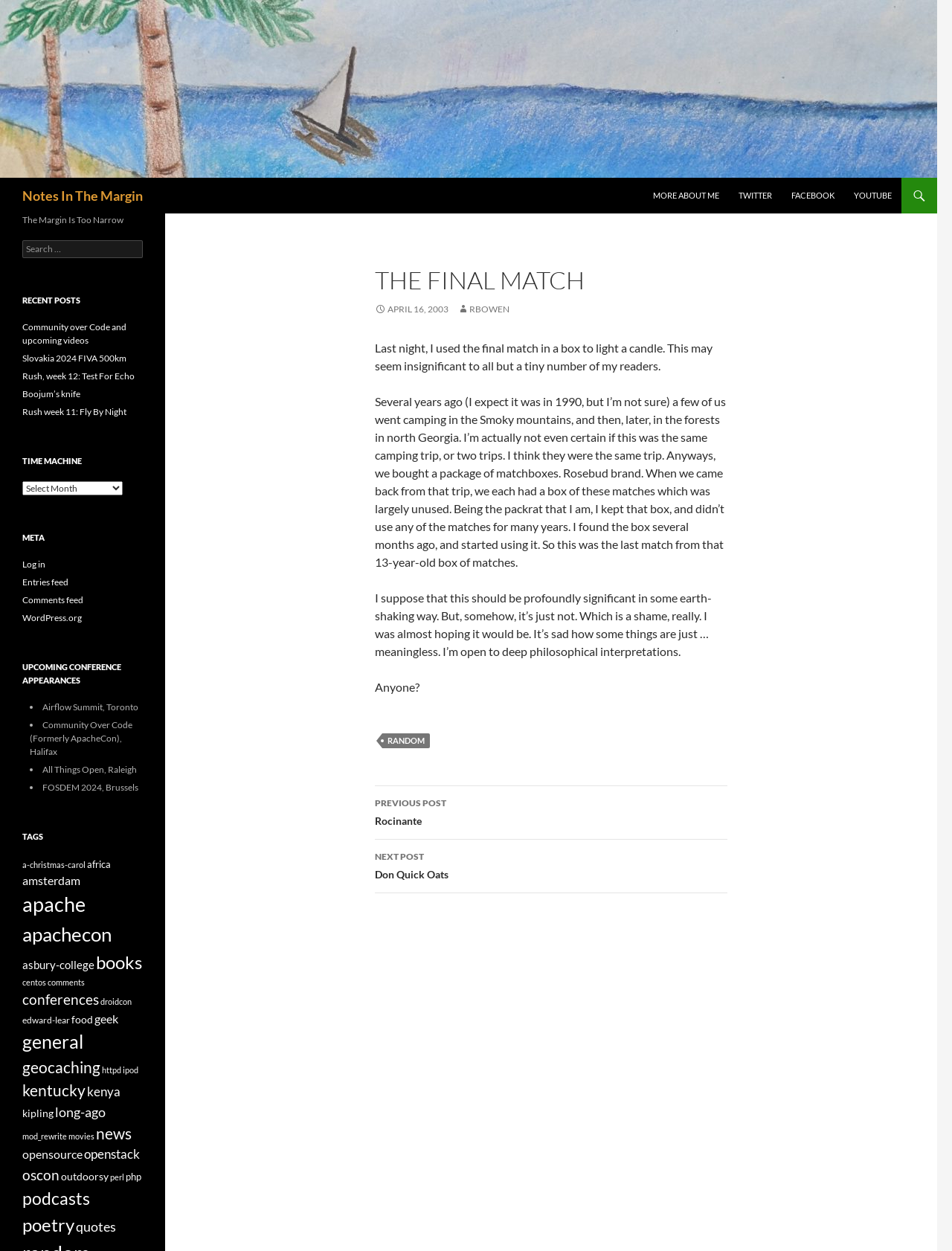Based on the image, please elaborate on the answer to the following question:
What is the purpose of the 'Time Machine' section?

I inferred the answer by analyzing the 'Time Machine' section which contains a combobox and a static text element, suggesting that it is used for navigation purposes.